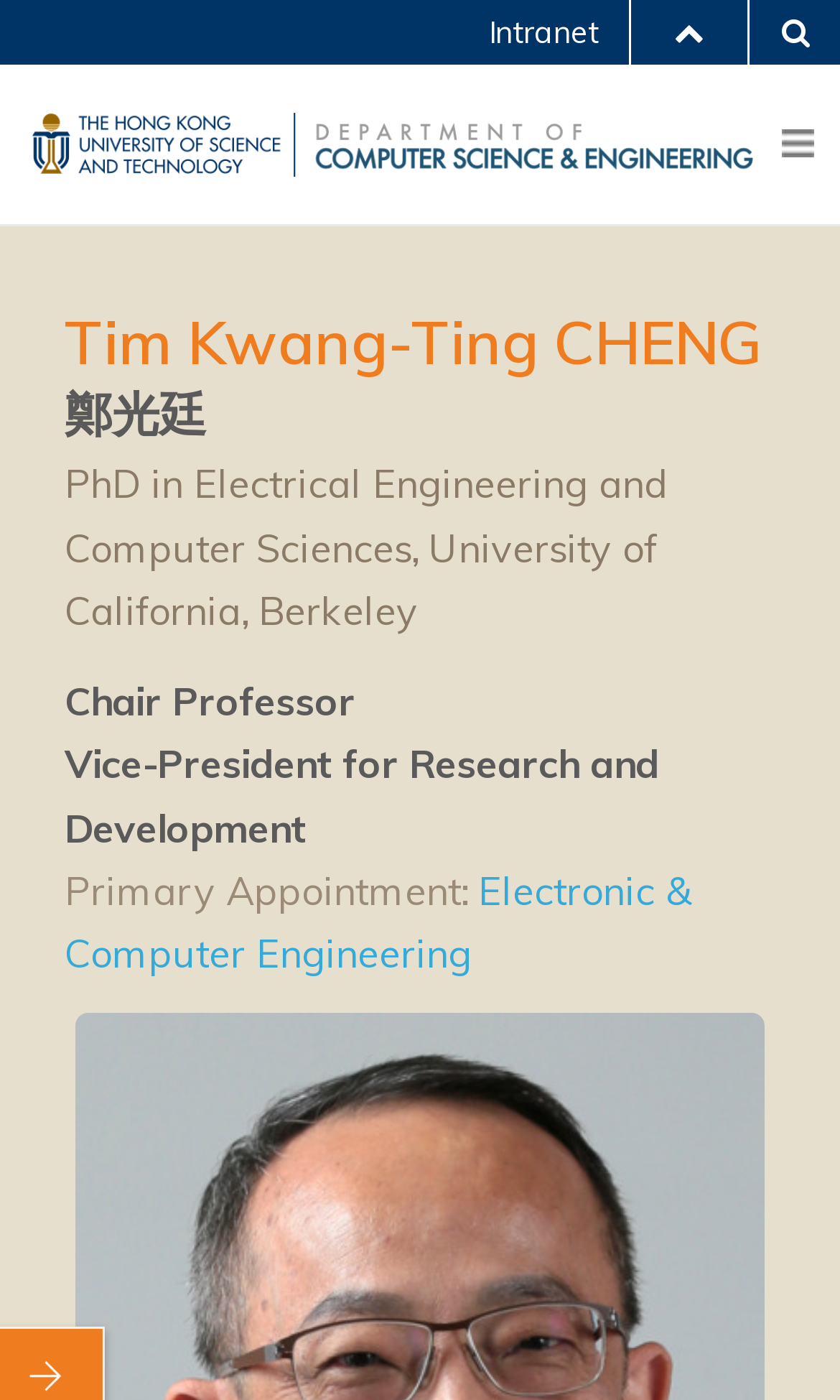Find and provide the bounding box coordinates for the UI element described with: "Electronic & Computer Engineering".

[0.077, 0.619, 0.823, 0.699]